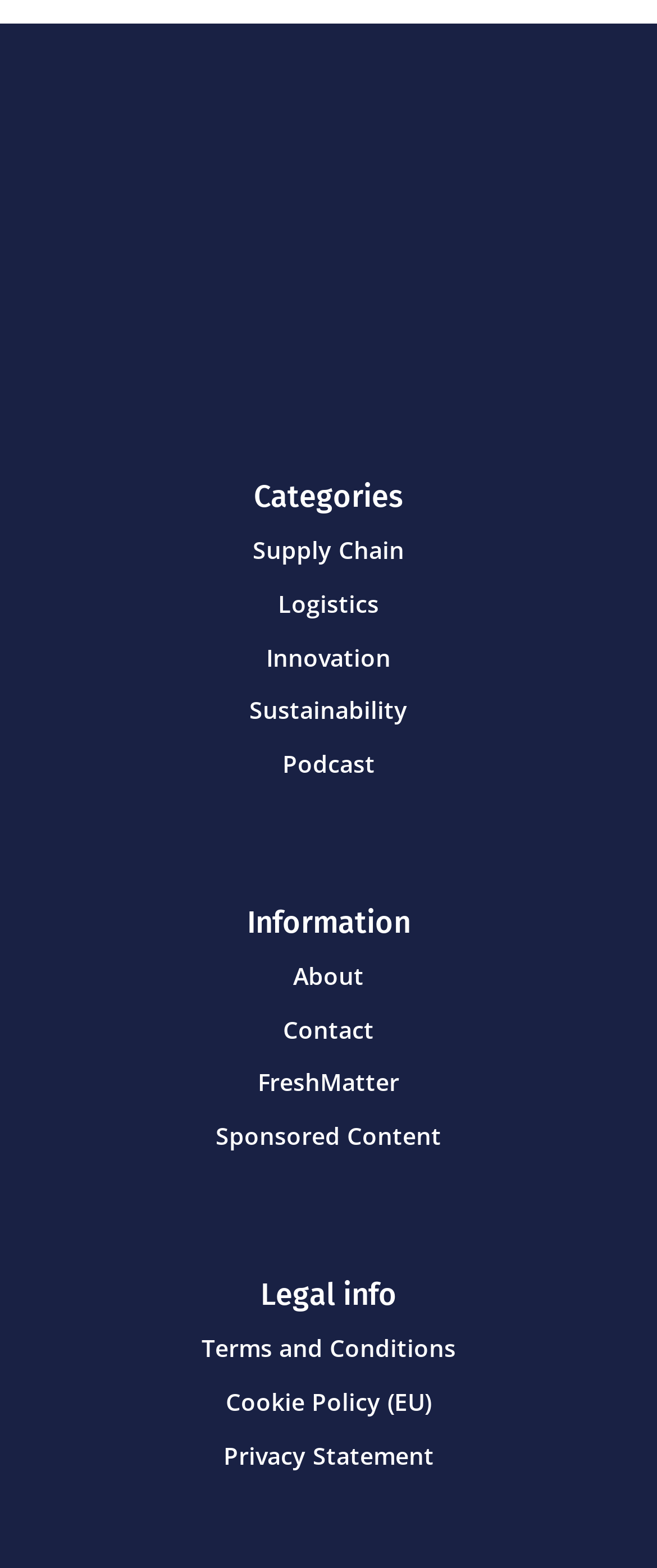Return the bounding box coordinates of the UI element that corresponds to this description: "Cookie Policy (EU)". The coordinates must be given as four float numbers in the range of 0 and 1, [left, top, right, bottom].

[0.344, 0.883, 0.656, 0.904]